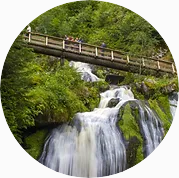Please reply with a single word or brief phrase to the question: 
What is the state of the water in the waterfall?

Crystal-clear